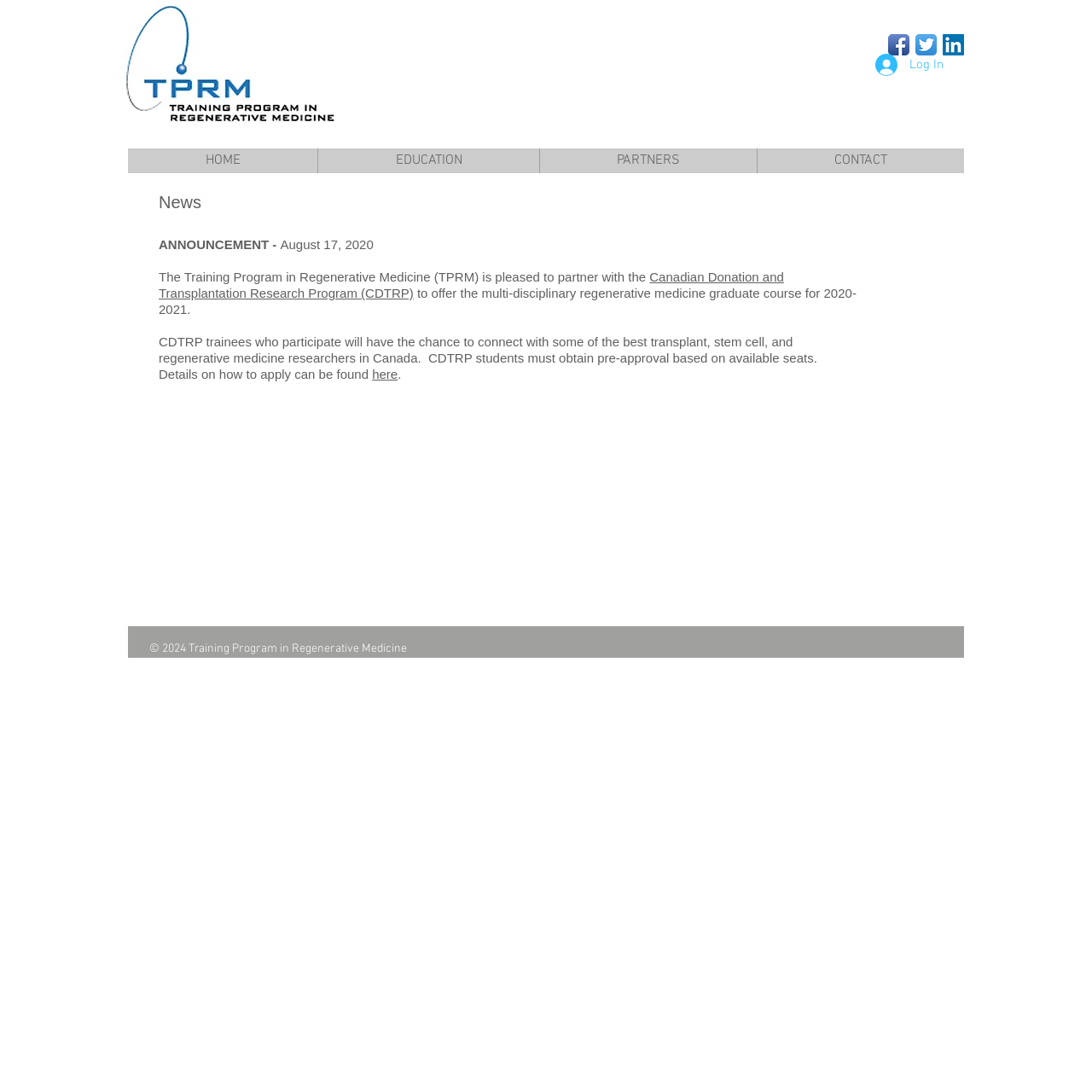Answer the question with a brief word or phrase:
What is the purpose of the 'Log In' button?

To log in to the website